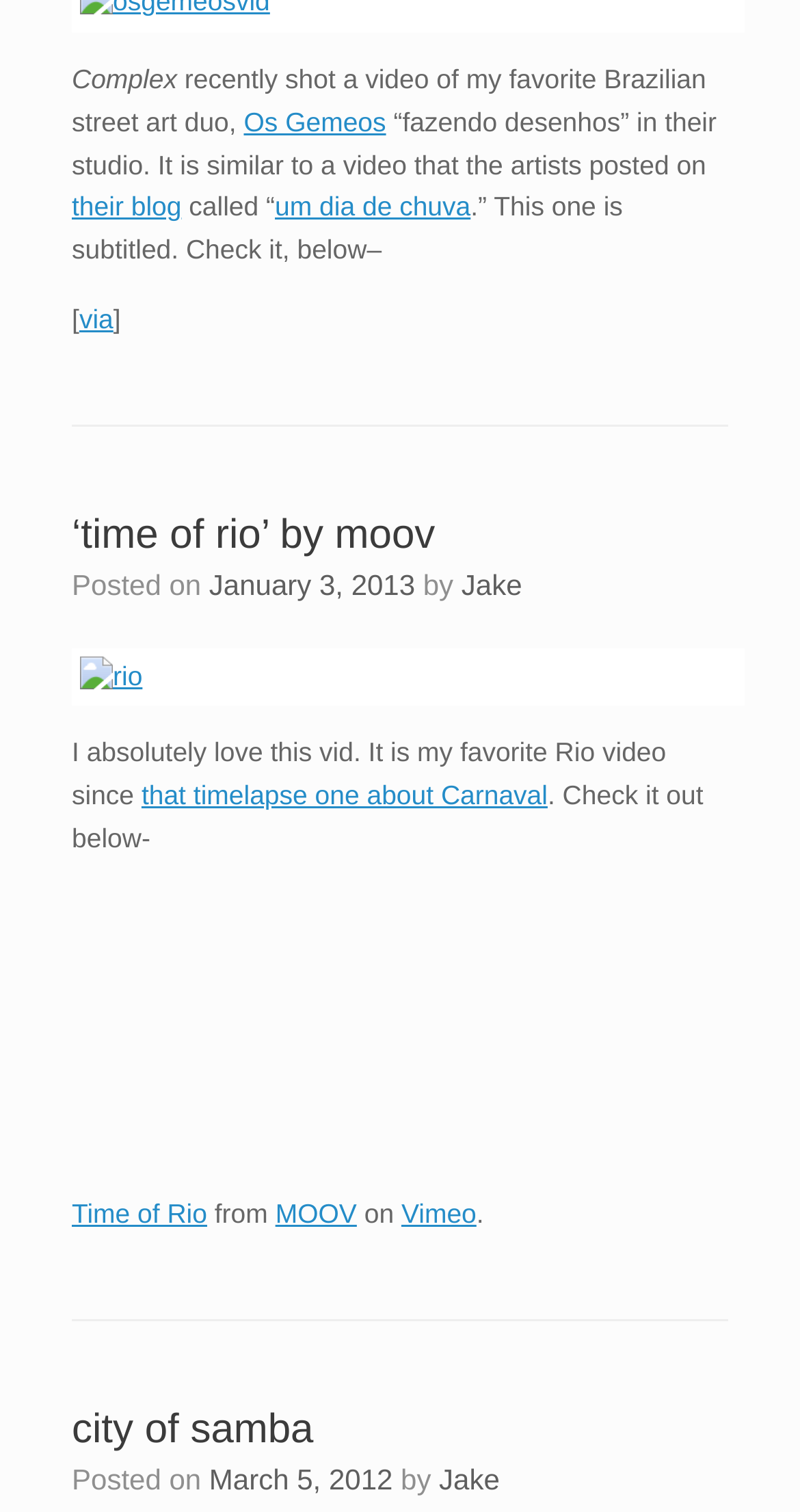Based on the element description um dia de chuva, identify the bounding box coordinates for the UI element. The coordinates should be in the format (top-left x, top-left y, bottom-right x, bottom-right y) and within the 0 to 1 range.

[0.344, 0.127, 0.588, 0.147]